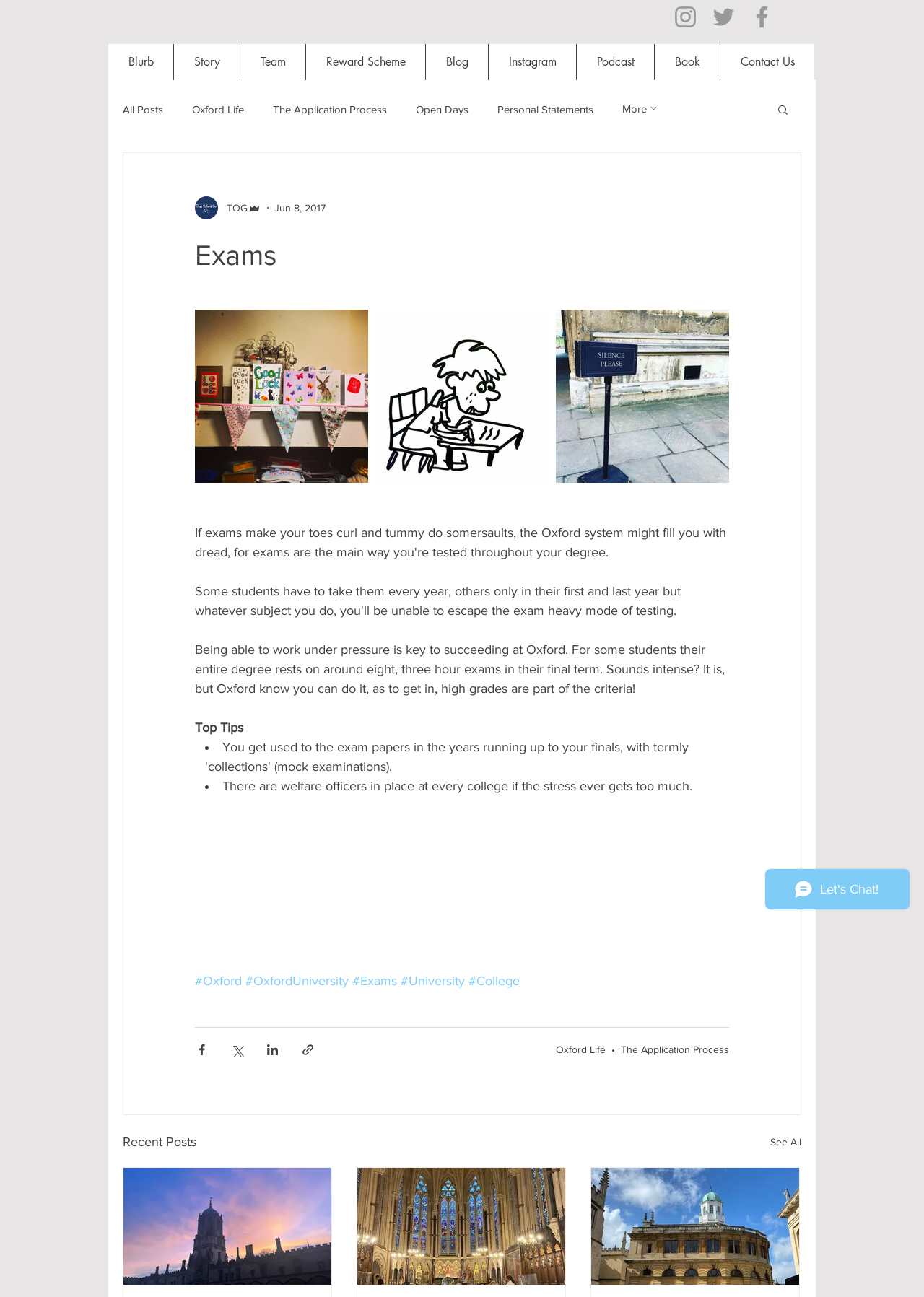What is the title of the article?
Look at the screenshot and respond with one word or a short phrase.

Exams